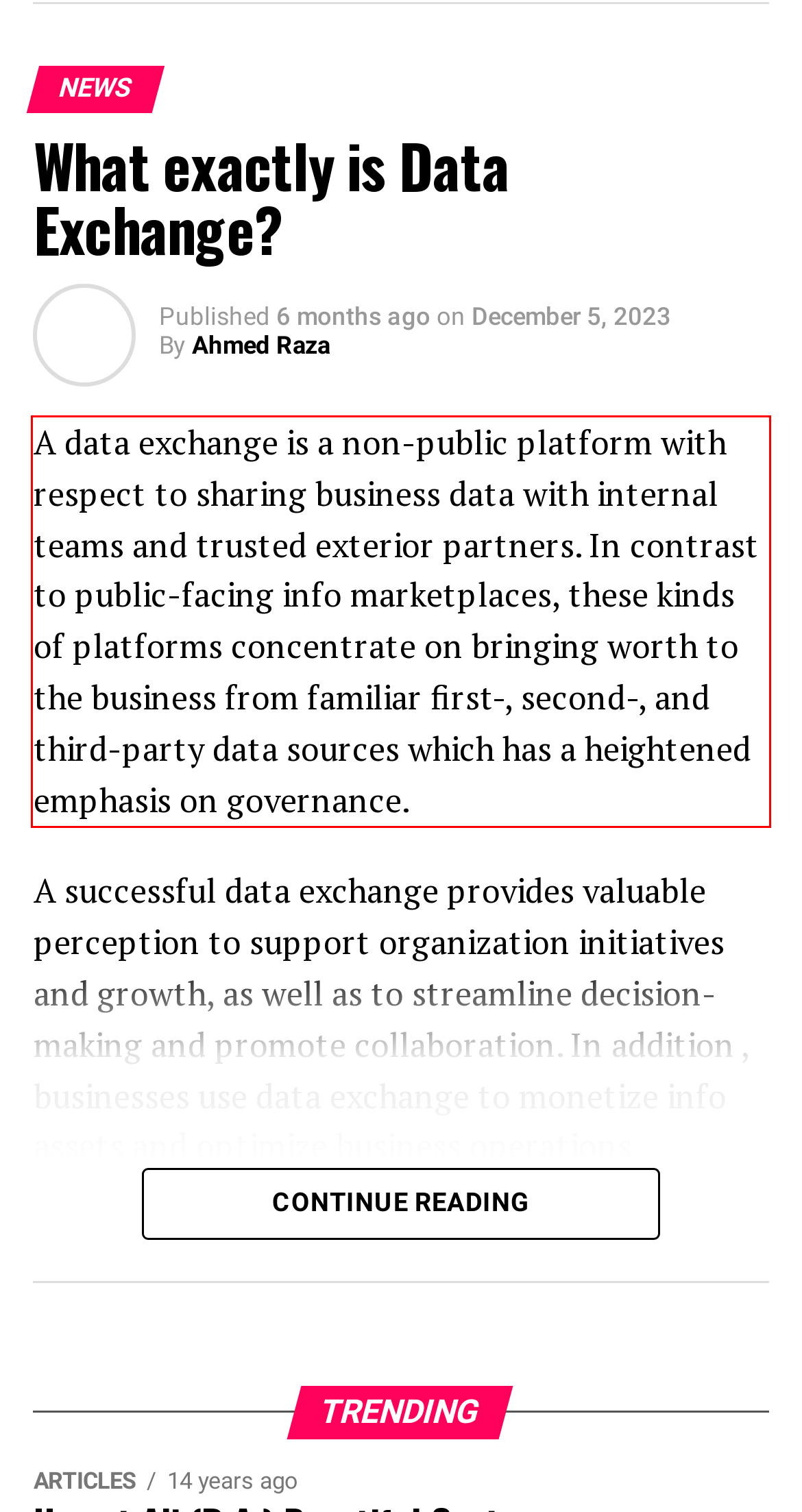Given the screenshot of the webpage, identify the red bounding box, and recognize the text content inside that red bounding box.

A data exchange is a non-public platform with respect to sharing business data with internal teams and trusted exterior partners. In contrast to public-facing info marketplaces, these kinds of platforms concentrate on bringing worth to the business from familiar first-, second-, and third-party data sources which has a heightened emphasis on governance.